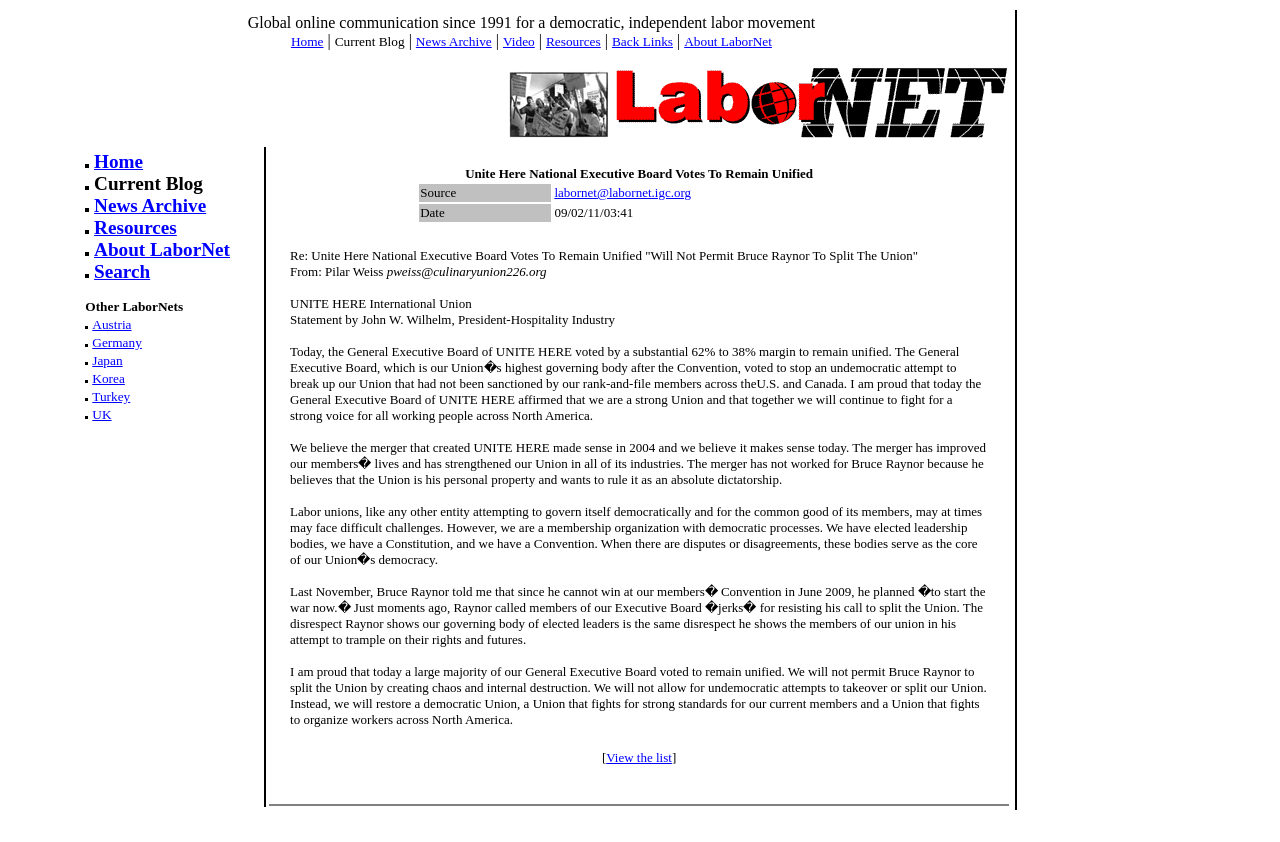What is the email address of Pilar Weiss?
Offer a detailed and exhaustive answer to the question.

The email address of Pilar Weiss can be found in the text 'From: Pilar Weiss pweiss@culinaryunion226.org' which is located in the gridcell with bounding box coordinates [0.223, 0.29, 0.775, 0.869].